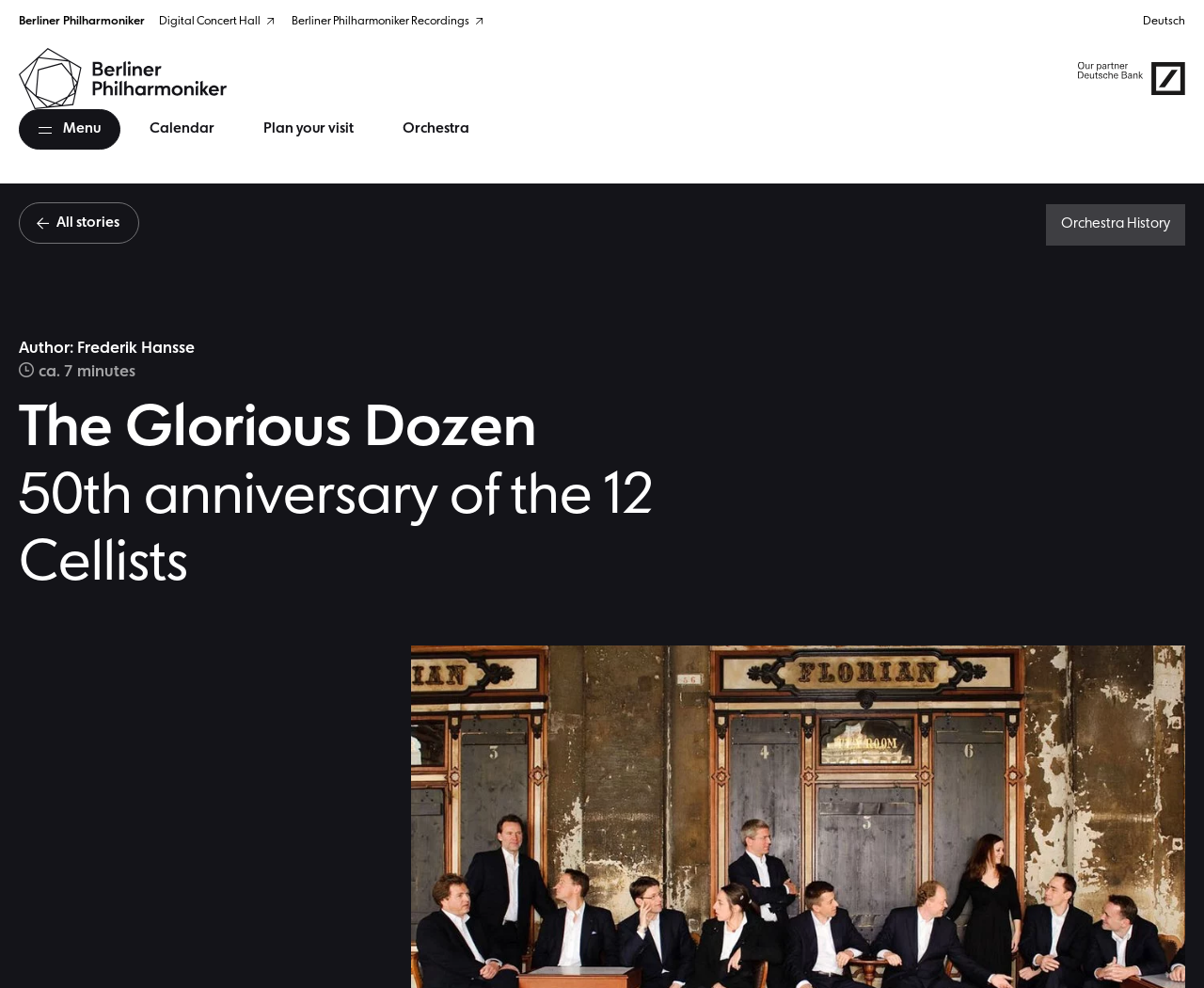Explain in detail what you observe on this webpage.

The webpage is about the 50th anniversary of the 12 Cellists of the Berliner Philharmoniker. At the top left, there is a navigation menu labeled "Further offers" with three links: "Berliner Philharmoniker", "Digital Concert Hall", and "Berliner Philharmoniker Recordings". Below this menu, there is a link to the Berliner Philharmoniker's website. 

On the top right, there is a link to switch the language to "Deutsch". Next to it, there is a link to the Berliner Philharmoniker's partner, Deutsche Bank. 

Below the language switch link, there is a button labeled "Menu" which has a popup menu. To its right, there is a navigation menu labeled "Quick access" with three links: "Calendar", "Plan your visit", and "Orchestra". 

Further down, there is a link labeled "All stories" with an icon. On the right side of the page, there is a static text "Orchestra History". 

The main content of the page starts with a subtitle area that contains the author's name, "Frederik Hansse", and a reading time of approximately 7 minutes. Below this, there is a heading that reads "The Glorious Dozen 50th anniversary of the 12 Cellists".